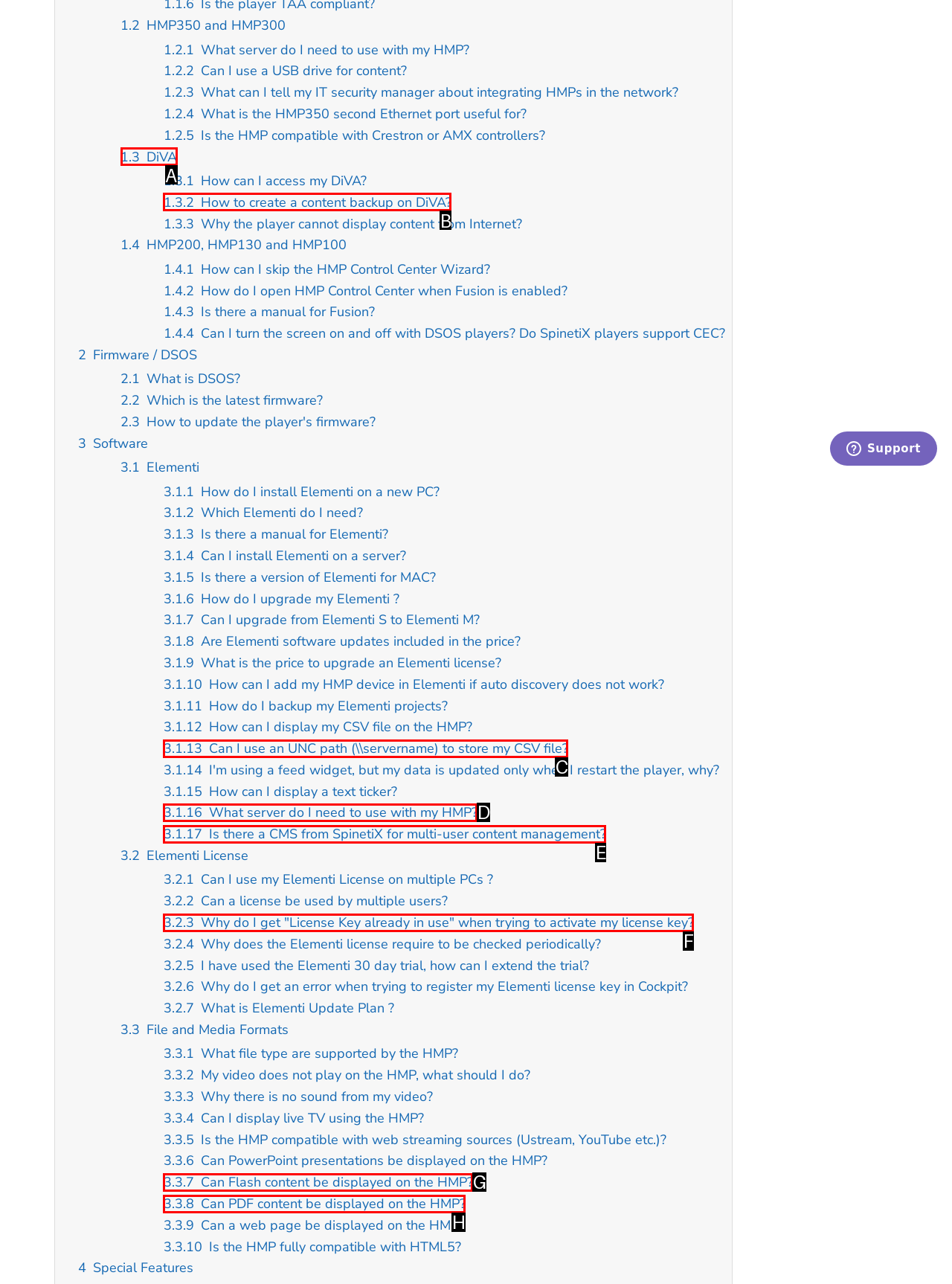Which UI element corresponds to this description: 1.3 DiVA
Reply with the letter of the correct option.

A